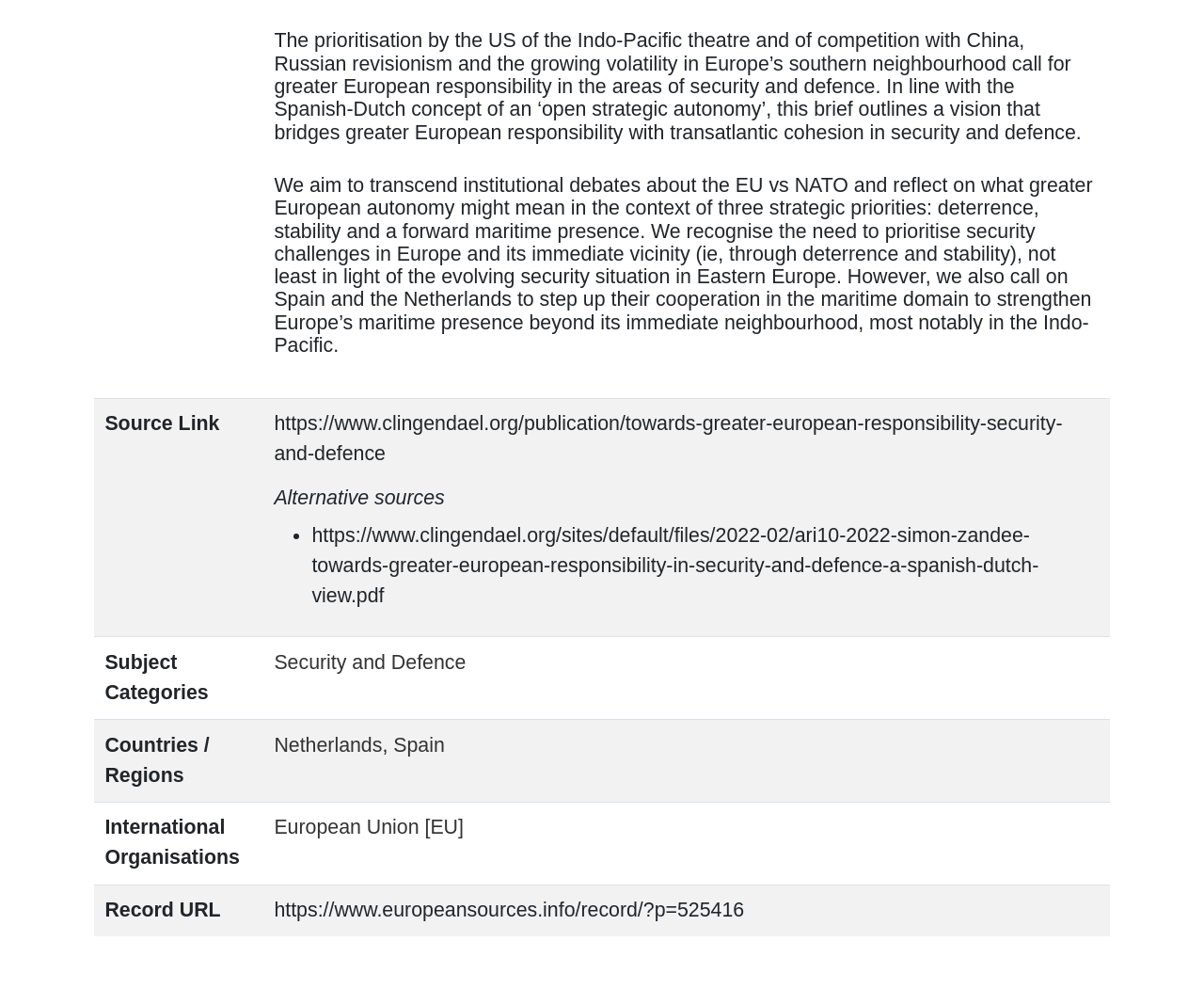Determine the bounding box coordinates for the UI element with the following description: "Security and Defence". The coordinates should be four float numbers between 0 and 1, represented as [left, top, right, bottom].

[0.228, 0.648, 0.387, 0.67]